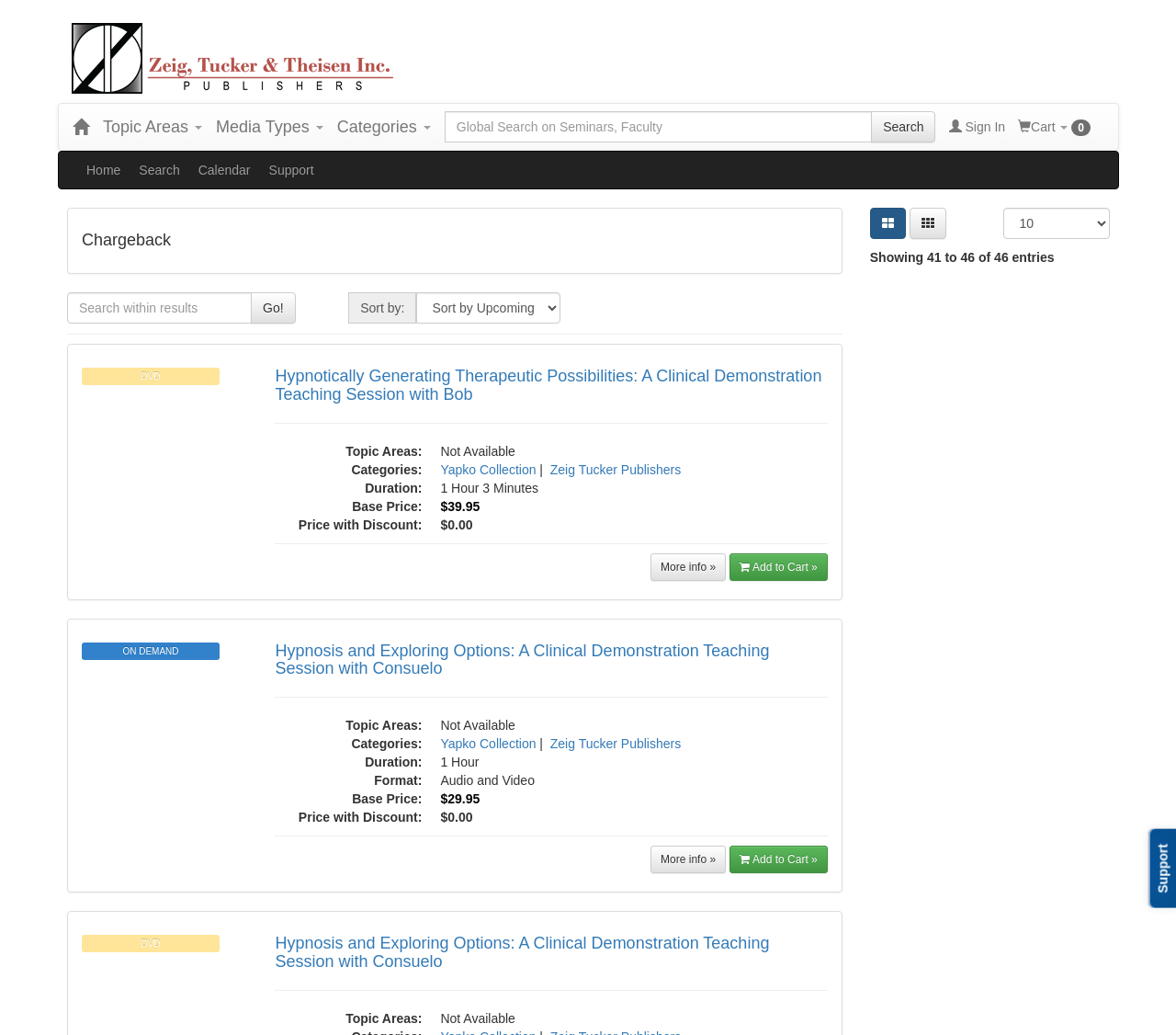Respond to the following question using a concise word or phrase: 
How many products are listed on this page?

2